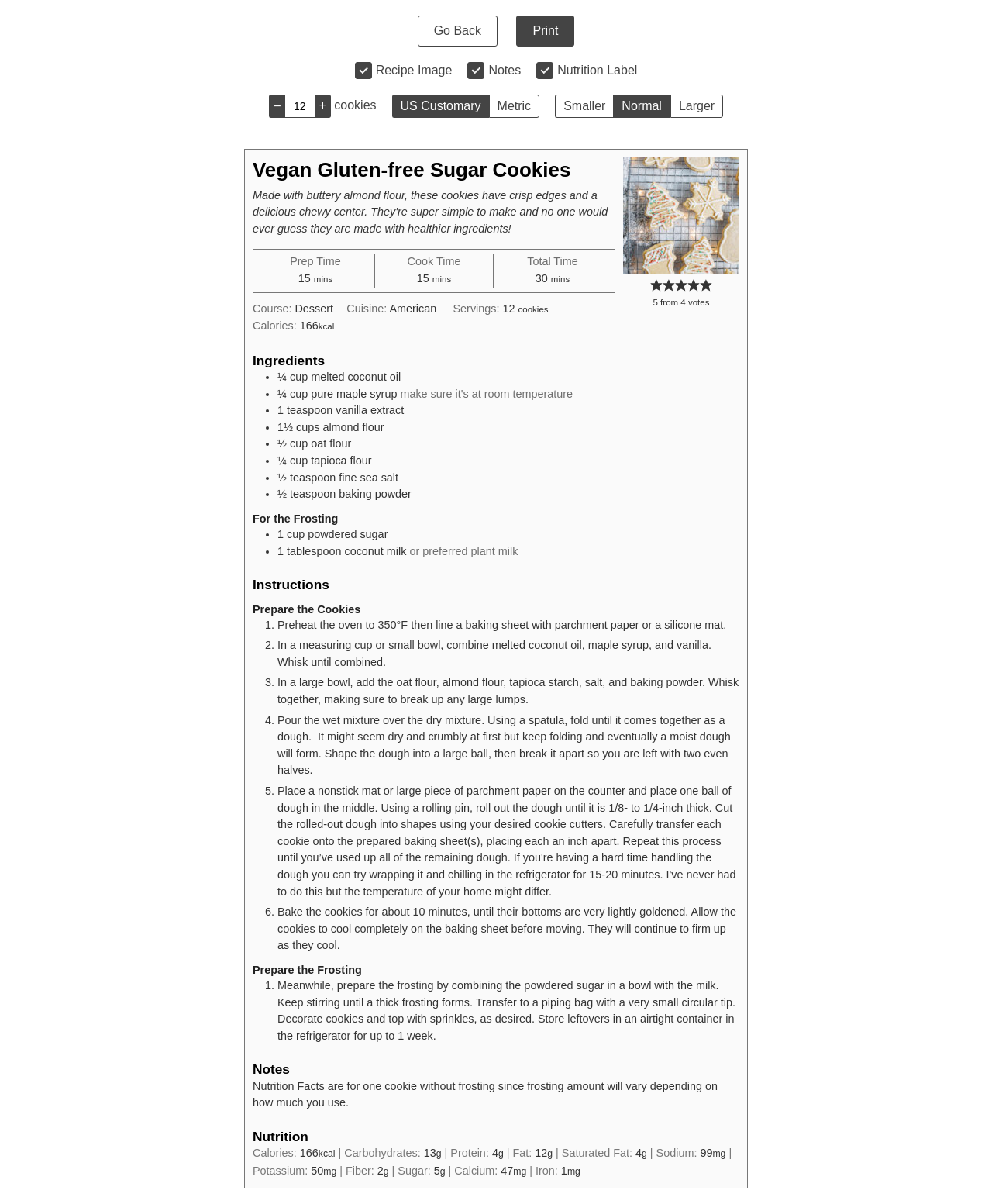What is the total time required to make the cookies?
Answer the question in a detailed and comprehensive manner.

I found the total time by looking at the 'Total Time' section, which is located below the 'Cook Time' section. The 'Total Time' section has a value of '30' with a unit of 'minutes'.